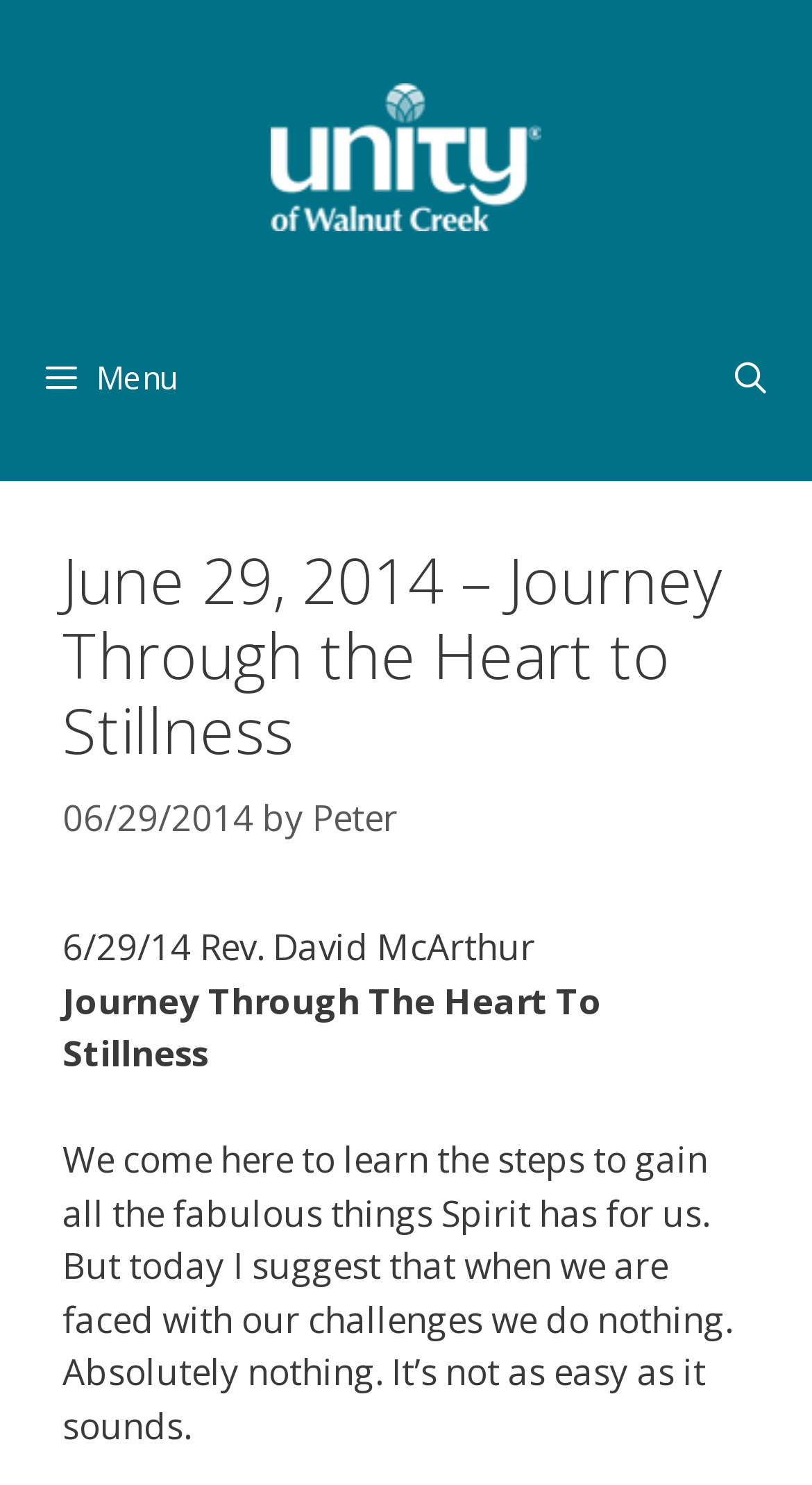Determine the bounding box coordinates of the UI element described below. Use the format (top-left x, top-left y, bottom-right x, bottom-right y) with floating point numbers between 0 and 1: Menu

[0.0, 0.212, 1.0, 0.296]